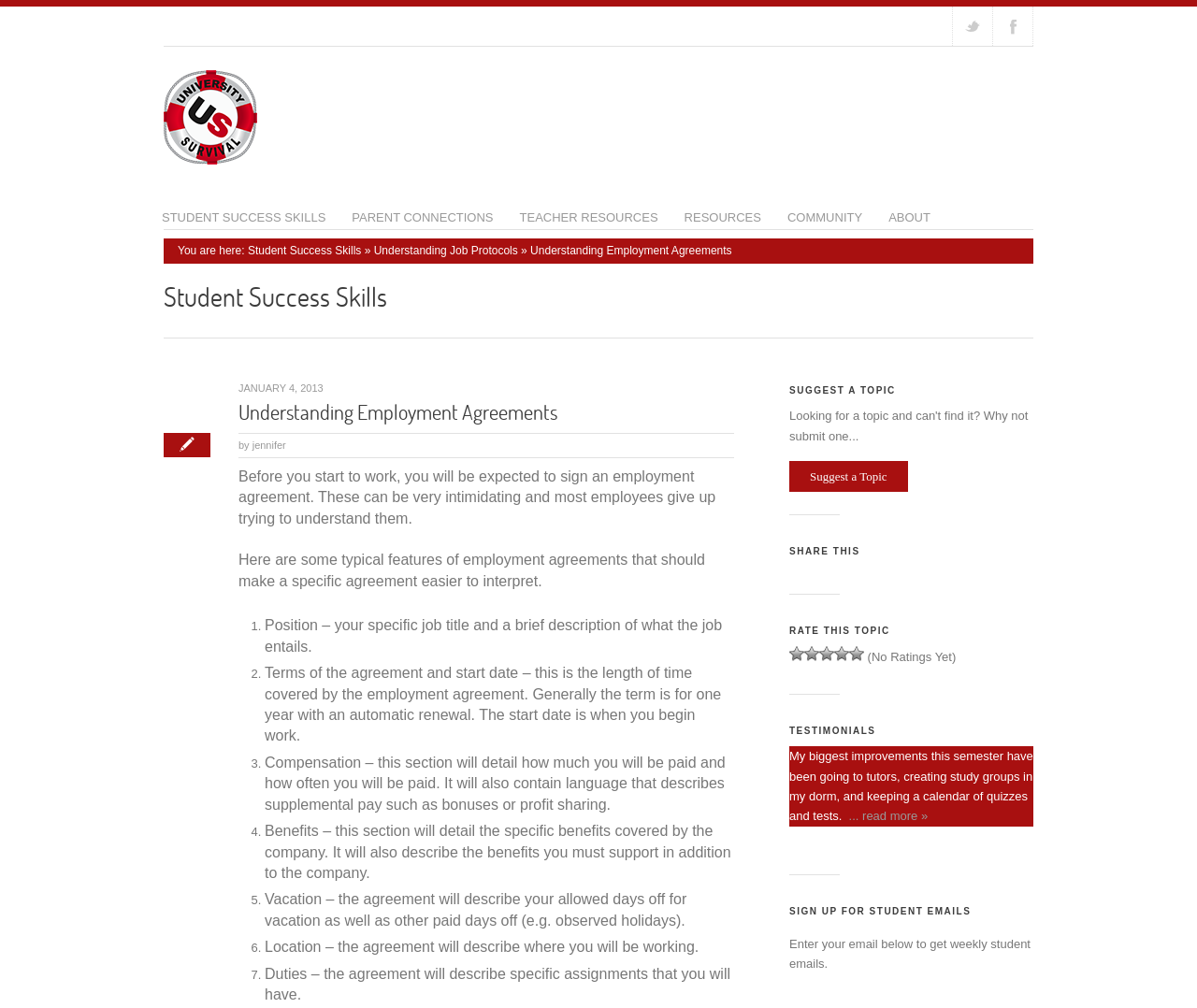Identify the bounding box of the HTML element described here: "jennifer". Provide the coordinates as four float numbers between 0 and 1: [left, top, right, bottom].

[0.211, 0.436, 0.239, 0.448]